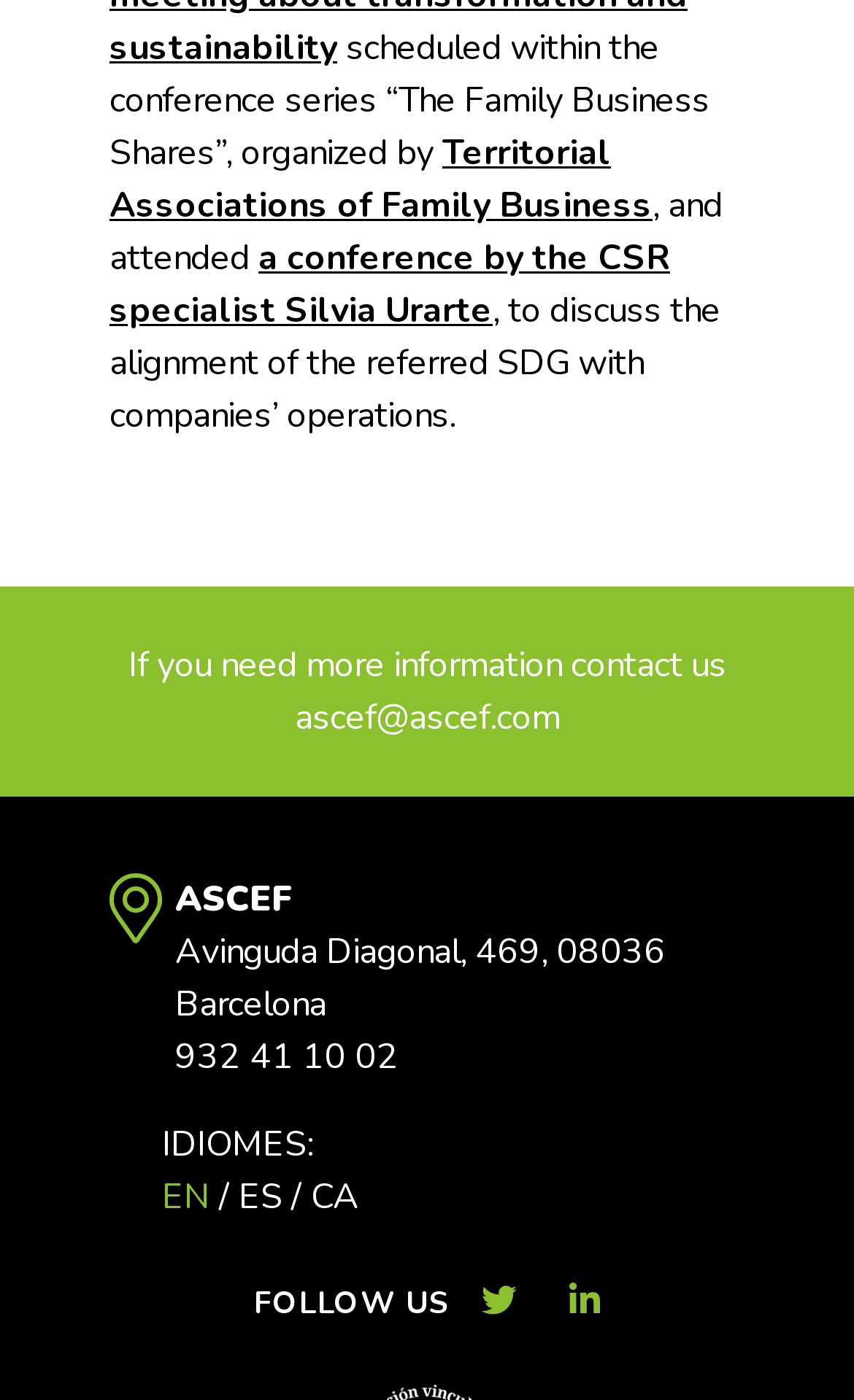Reply to the question below using a single word or brief phrase:
Who is the CSR specialist mentioned?

Silvia Urarte